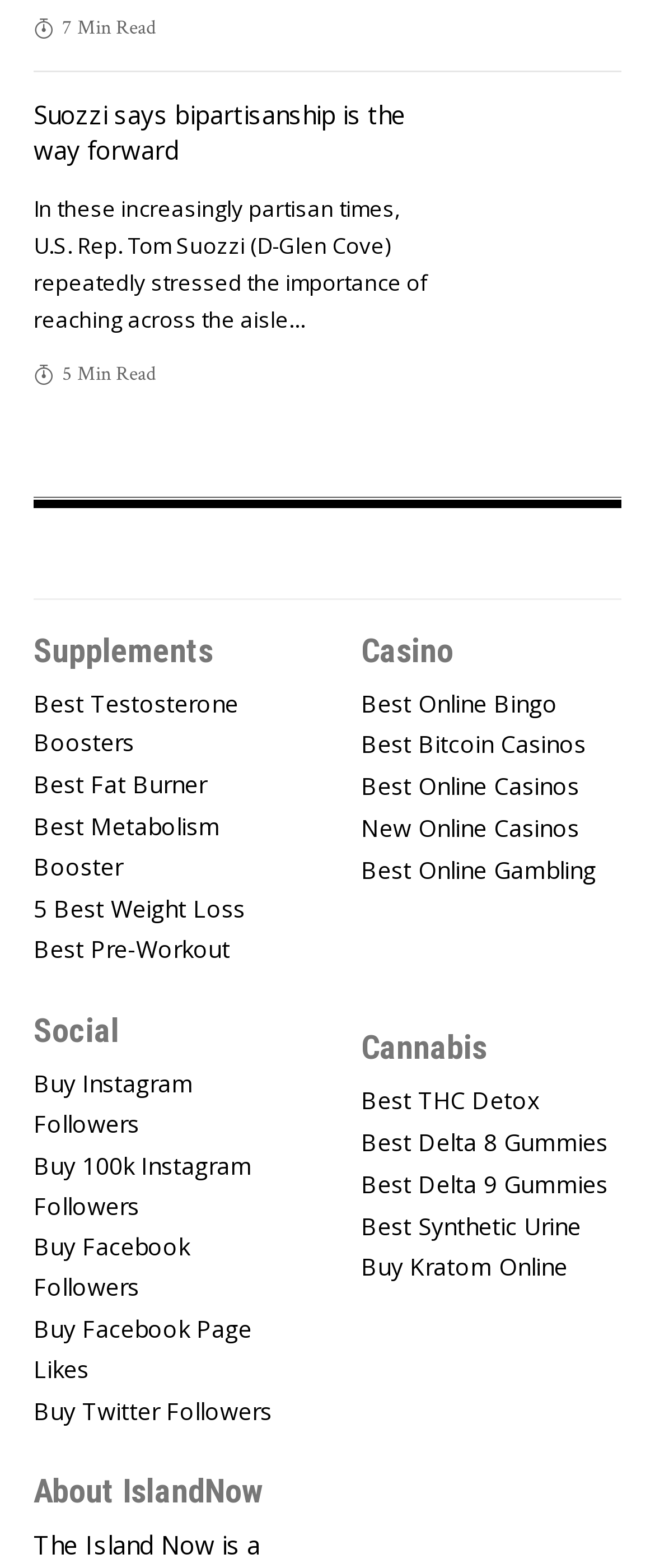Determine the bounding box coordinates for the area that should be clicked to carry out the following instruction: "Explore Best Testosterone Boosters".

[0.051, 0.436, 0.449, 0.492]